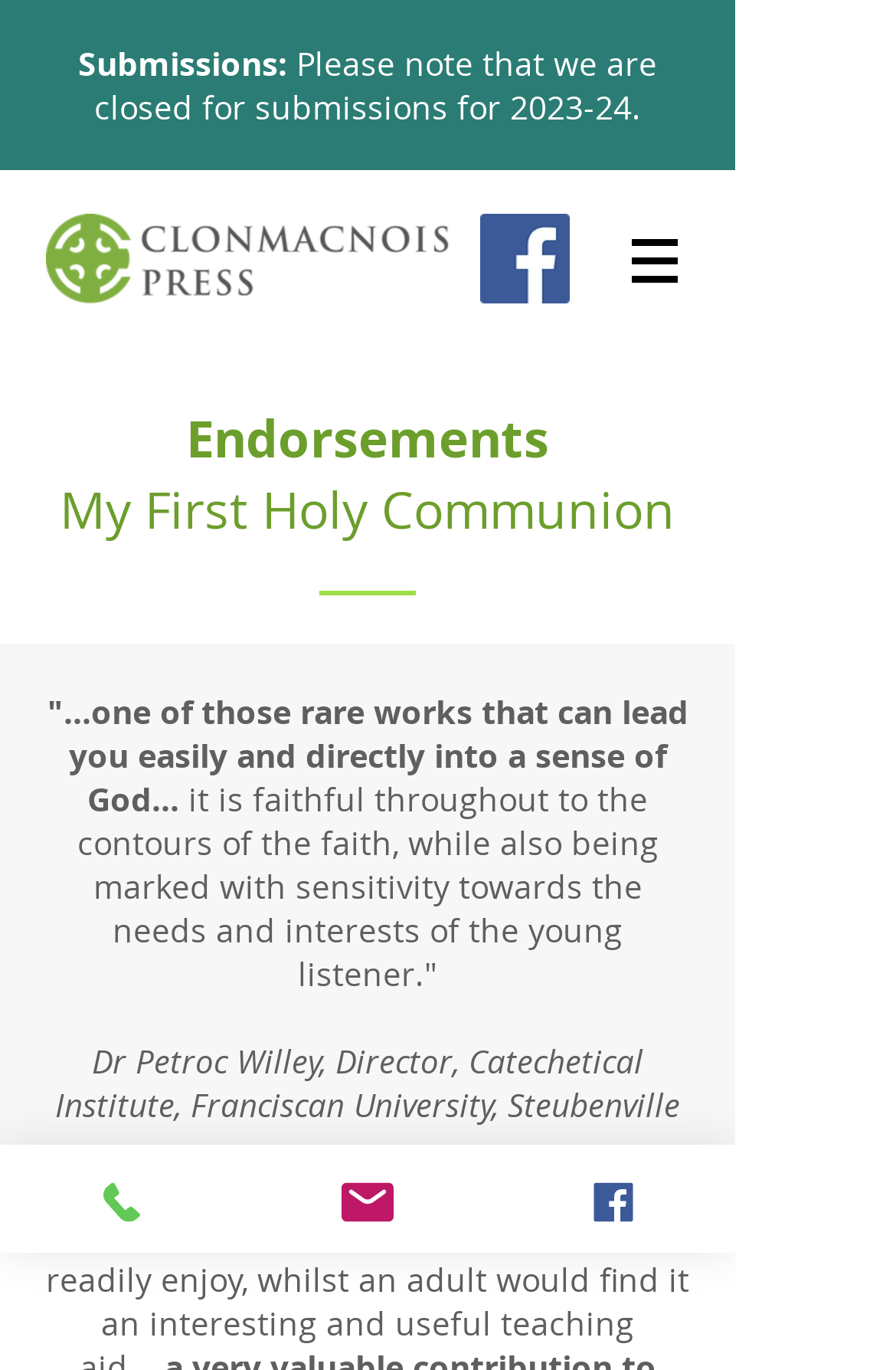Who is the author of the quote?
Please look at the screenshot and answer in one word or a short phrase.

Dr Petroc Willey